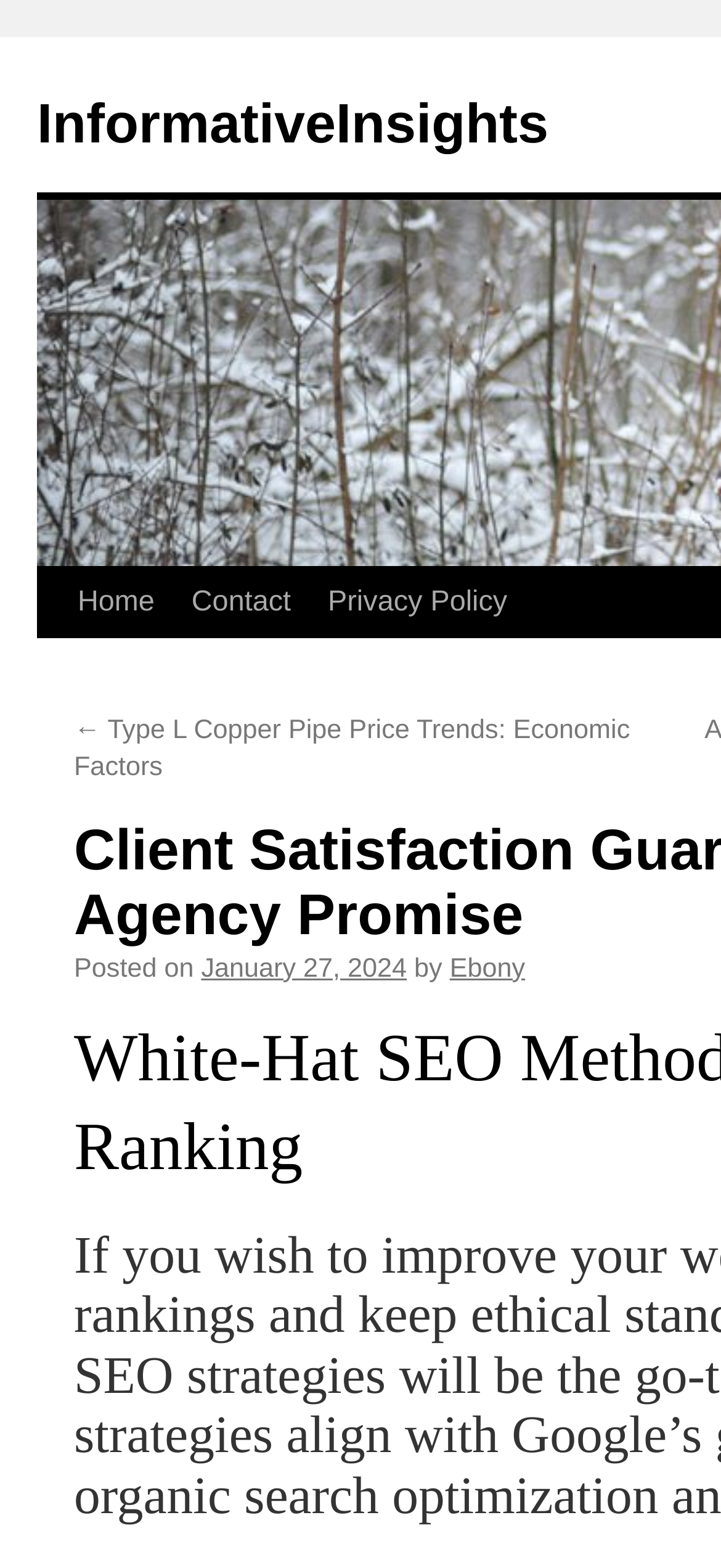Answer the following query concisely with a single word or phrase:
What is the topic of the article?

Type L Copper Pipe Price Trends